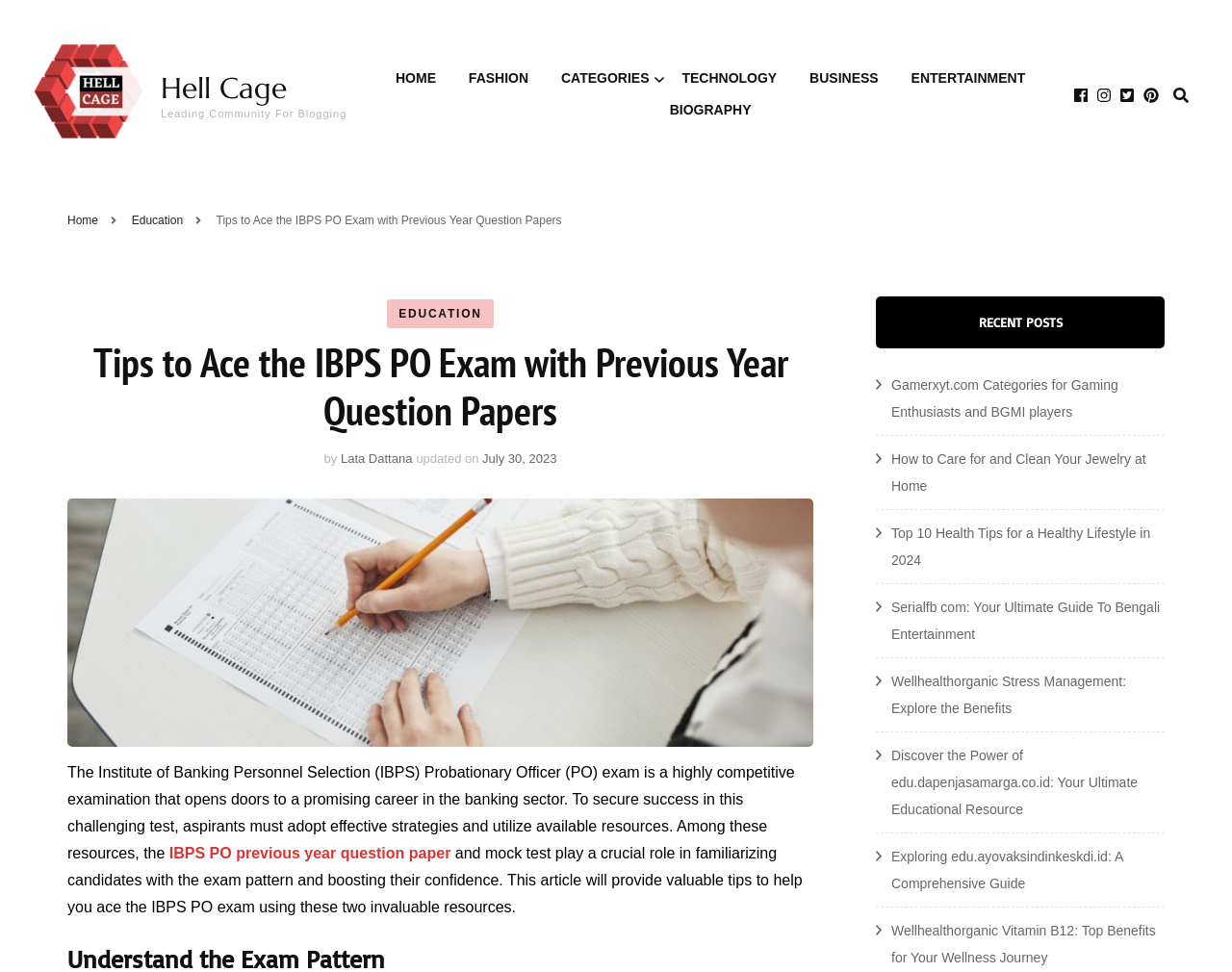Determine the bounding box coordinates for the area that needs to be clicked to fulfill this task: "Check the recent post about 'Gamerxyt.com Categories for Gaming Enthusiasts and BGMI players'". The coordinates must be given as four float numbers between 0 and 1, i.e., [left, top, right, bottom].

[0.723, 0.388, 0.908, 0.431]